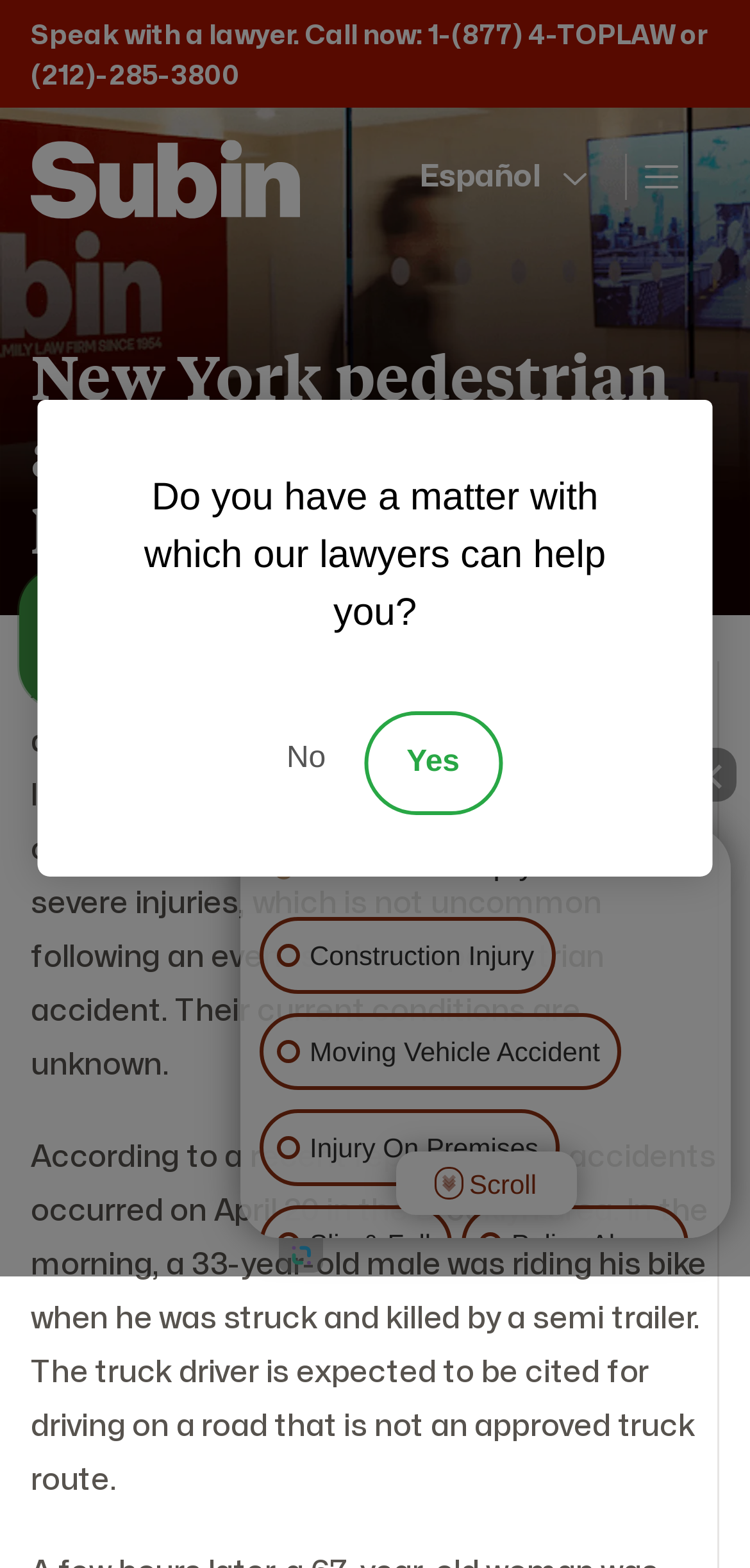Given the element description Español, specify the bounding box coordinates of the corresponding UI element in the format (top-left x, top-left y, bottom-right x, bottom-right y). All values must be between 0 and 1.

[0.559, 0.098, 0.792, 0.128]